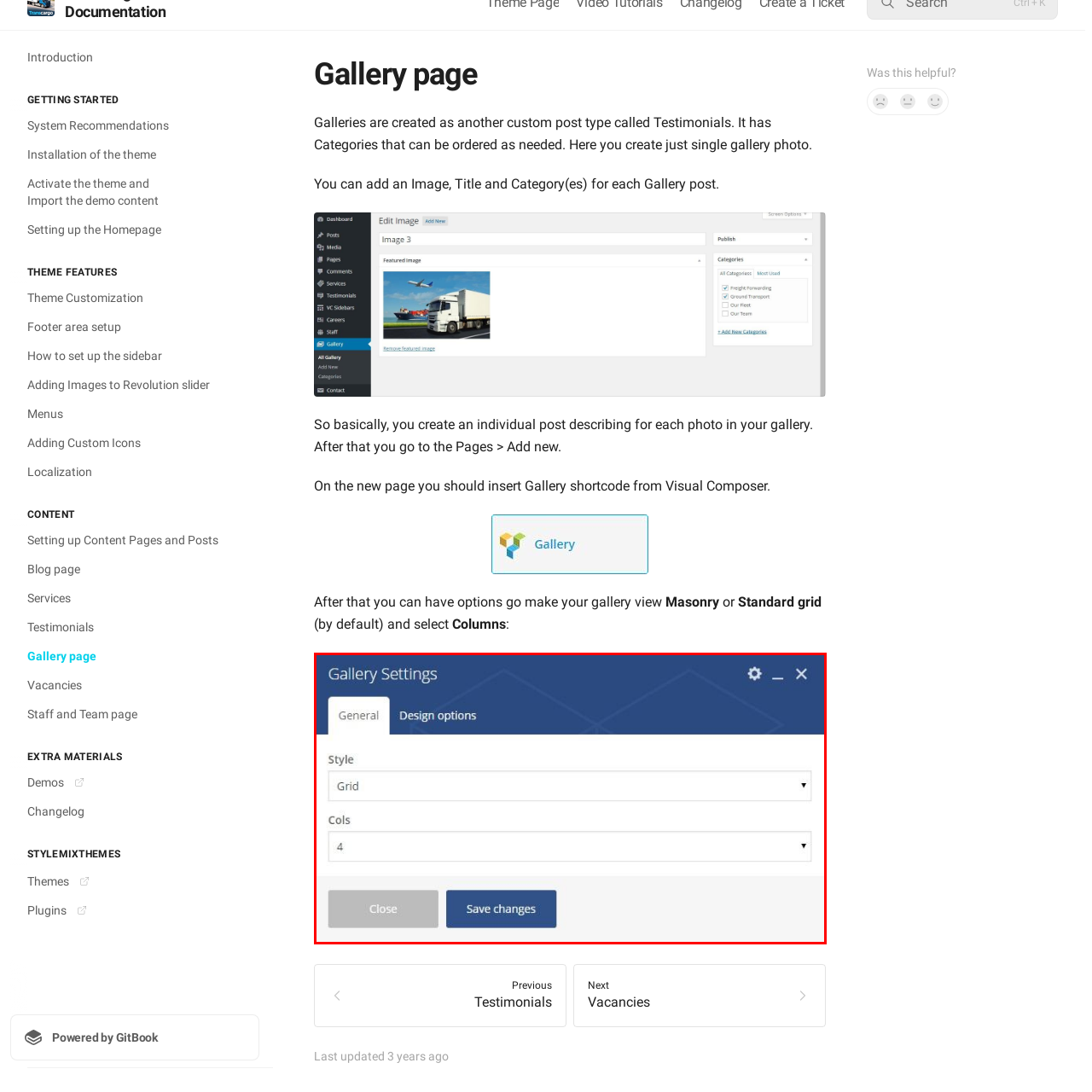Craft a detailed explanation of the image surrounded by the red outline.

The image displays a section of the "Gallery Settings" interface, commonly found in website design tools or content management systems. The interface is set against a rich blue background, featuring several options for customizing a photo gallery. 

At the top, the title "Gallery Settings" signifies the purpose of this window, where various parameters for the gallery can be configured. Below the title, there are tabs labeled "General" and "Design options," indicating that users can switch between different categories of settings.

The main portion consists of two dropdown menus for selecting the gallery's style and the number of columns. The style option appears to default to "Grid," and the column setting is set to "4," suggesting that users can create a grid layout with four columns for displaying images. 

At the bottom, there are two buttons: "Close" and "Save changes." The "Save changes" button is highlighted, encouraging users to apply their selected configurations before exiting the interface. This user-friendly setup illustrates an efficient method for customizing gallery displays on a website, emphasizing ease of use for users looking to showcase images in an organized manner.